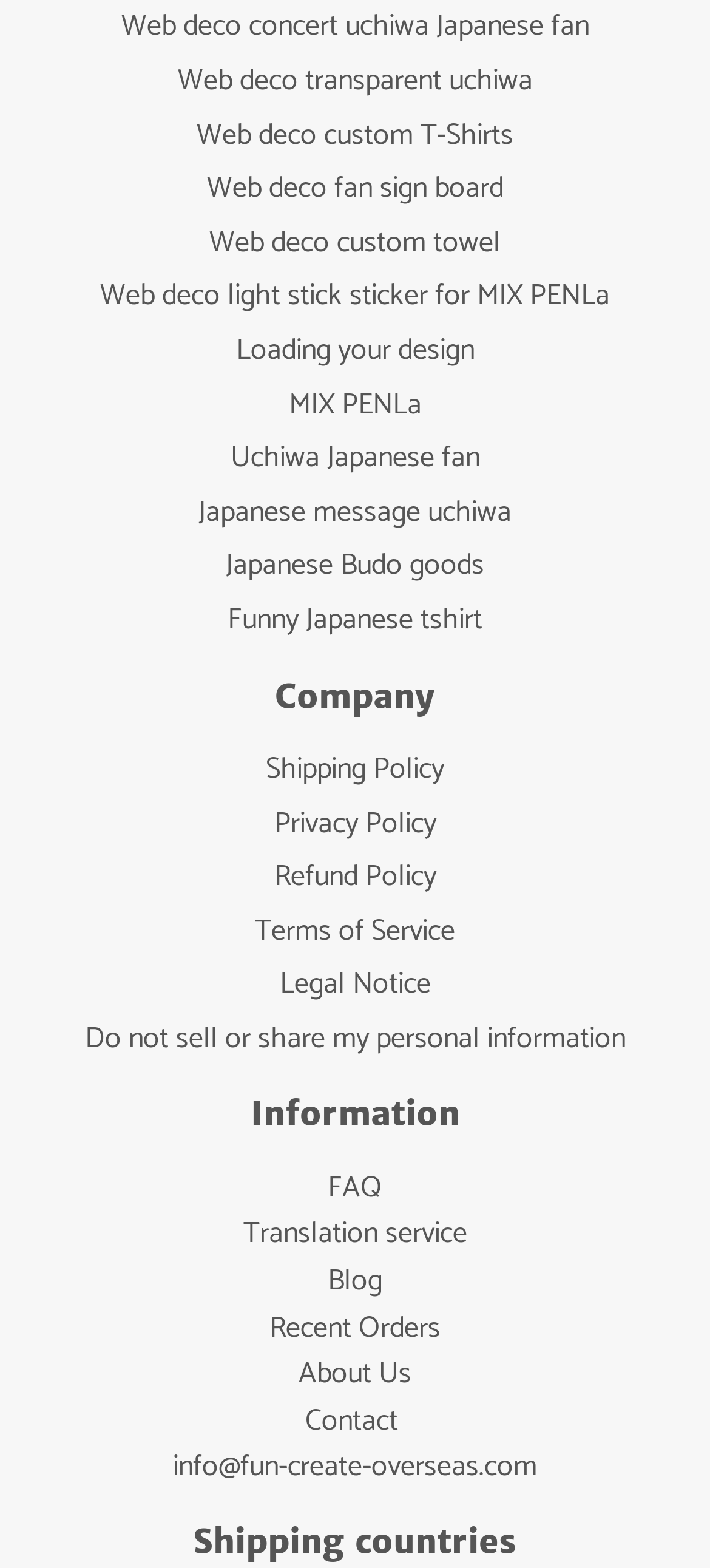Please find the bounding box coordinates of the element that you should click to achieve the following instruction: "View Shipping Policy". The coordinates should be presented as four float numbers between 0 and 1: [left, top, right, bottom].

[0.374, 0.475, 0.626, 0.506]